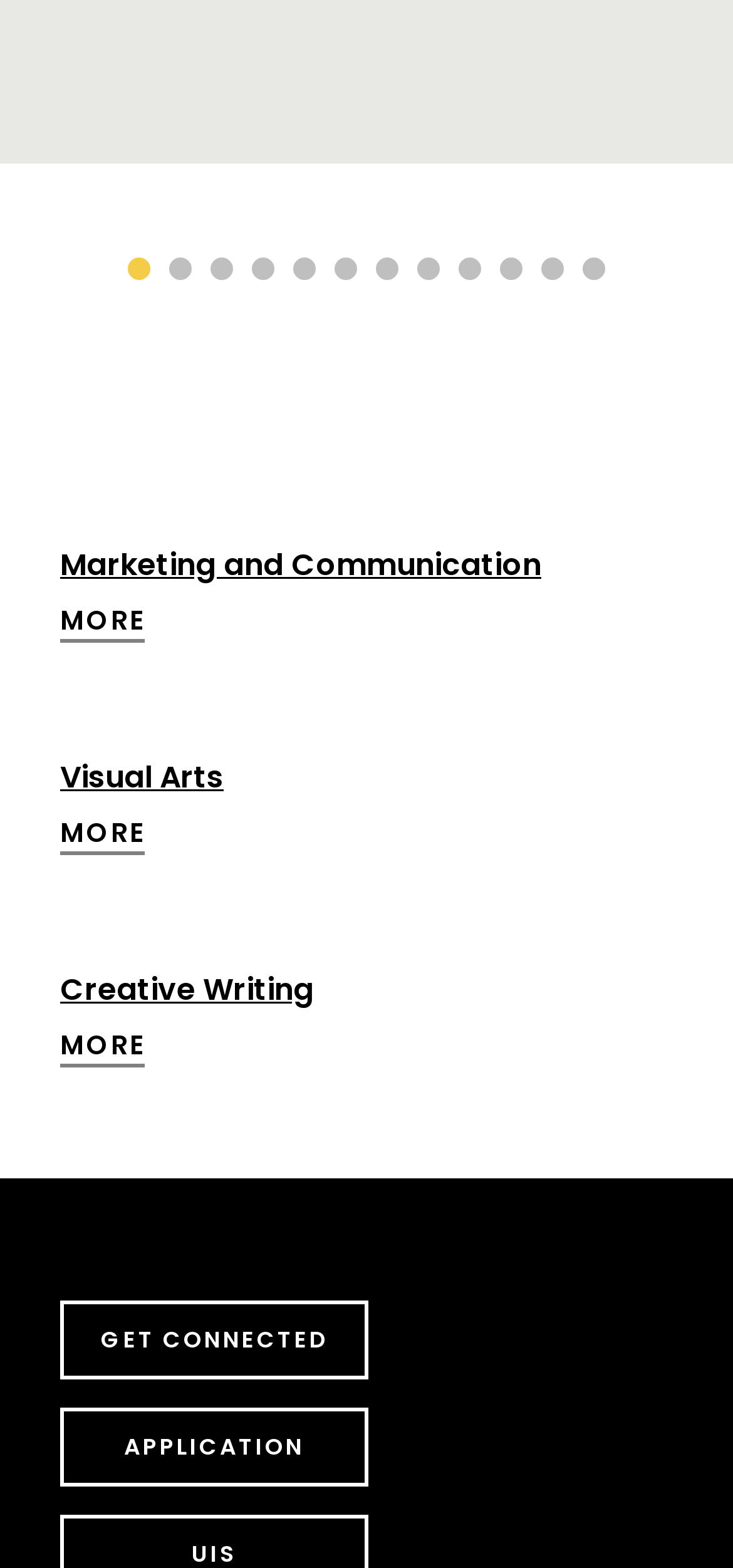Given the element description "Creative Writing", identify the bounding box of the corresponding UI element.

[0.082, 0.617, 0.428, 0.645]